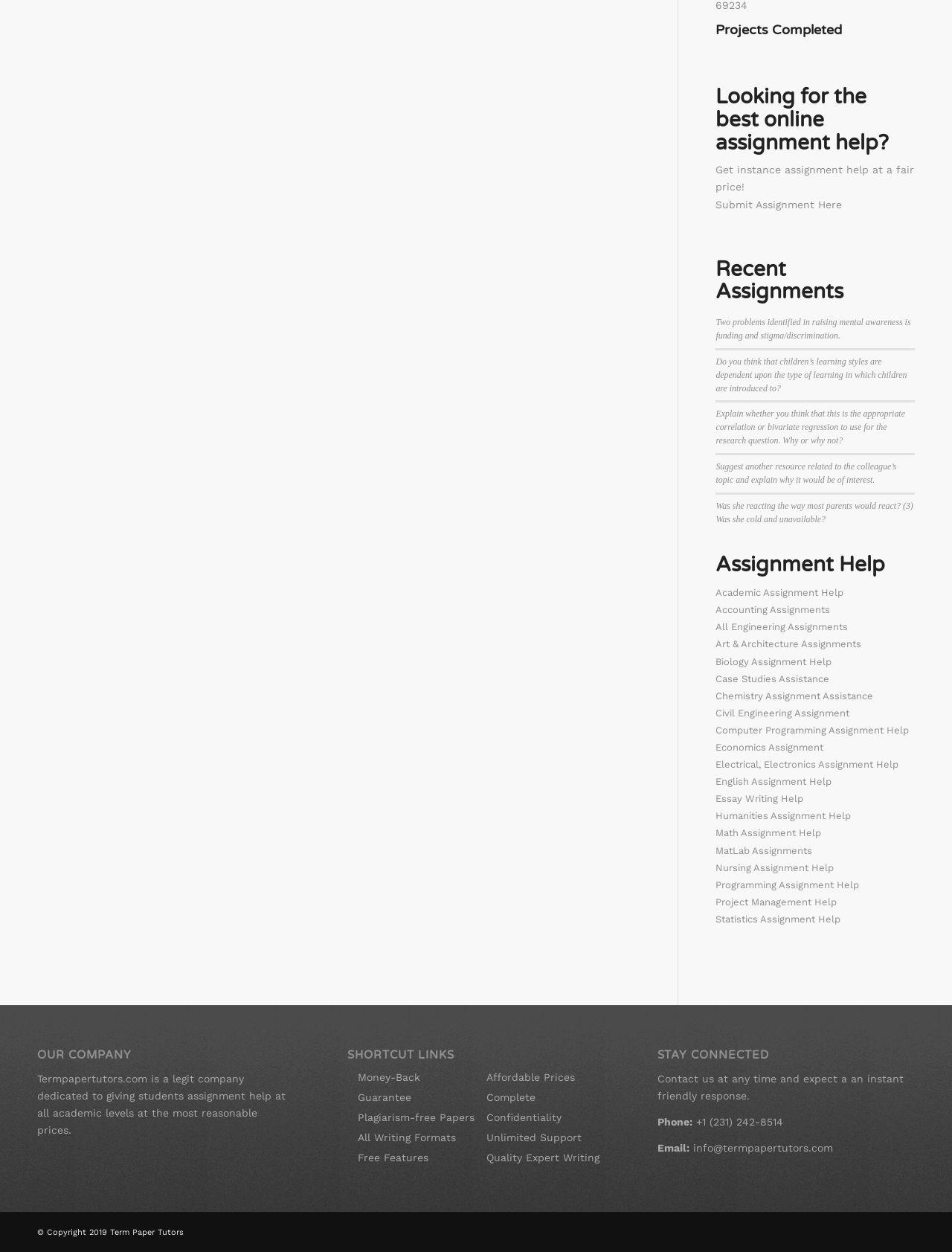Respond with a single word or phrase for the following question: 
What is the purpose of the 'Submit Assignment Here' link?

To submit assignments